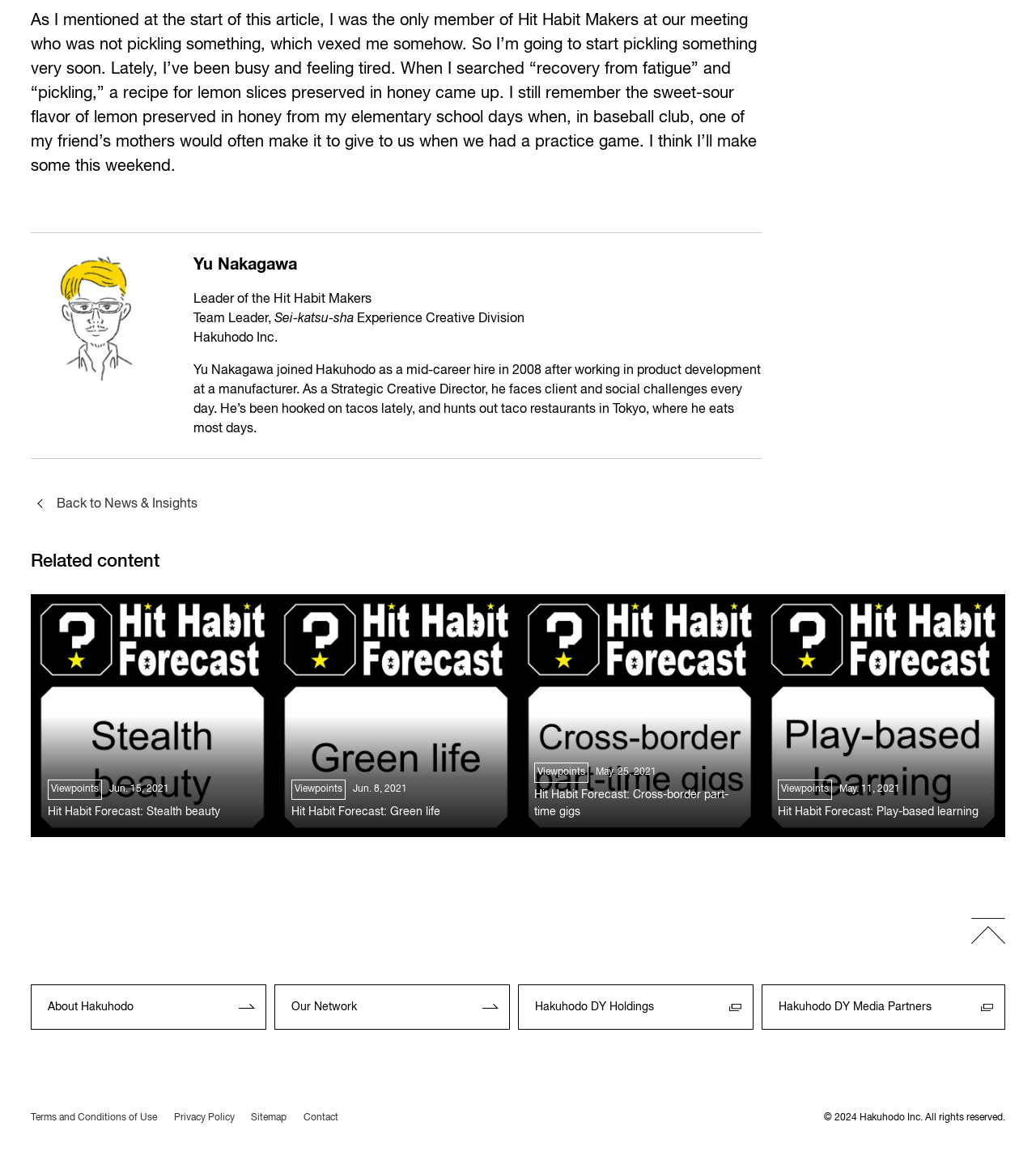What is the author's occupation?
Carefully analyze the image and provide a thorough answer to the question.

The author, Yu Nakagawa, is a Strategic Creative Director, which is mentioned in the text 'Yu Nakagawa joined Hakuhodo as a mid-career hire in 2008 after working in product development at a manufacturer. As a Strategic Creative Director, he faces client and social challenges every day.'